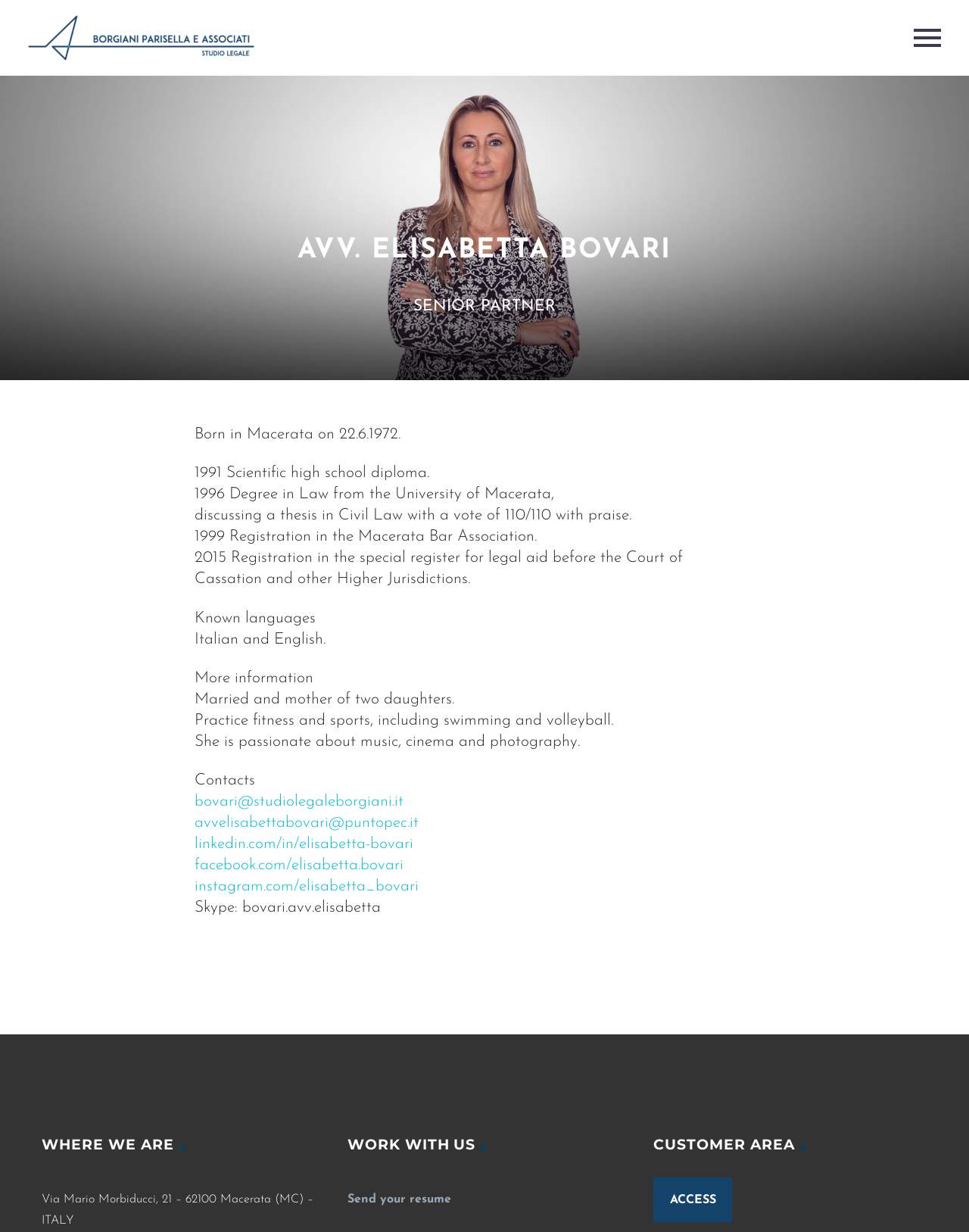Create a detailed narrative describing the layout and content of the webpage.

This webpage is about Elisabetta Bovari, a senior partner at Studio Legale Borgiani Parisella e Associati. At the top left corner, there are two images, likely logos of the law firm. On the top right corner, there is a button labeled "Primary Menu". 

The main content of the webpage is an article about Elisabetta Bovari, which takes up most of the page. The article starts with a heading "AVV. ELISABETTA BOVARI" followed by her title "SENIOR PARTNER". Below that, there is a brief biography of Elisabetta Bovari, including her birthdate, education, and career milestones. 

The biography is divided into several paragraphs, each describing a different aspect of her life, such as her language skills, personal life, and interests. There are also links to her contact information, including email addresses, LinkedIn, Facebook, Instagram, and Skype. 

At the bottom of the page, there are three sections: "WHERE WE ARE", "WORK WITH US", and "CUSTOMER AREA". The "WHERE WE ARE" section displays the law firm's address in Macerata, Italy. The "WORK WITH US" section has a link to send a resume, and the "CUSTOMER AREA" section has a link to access a restricted area.